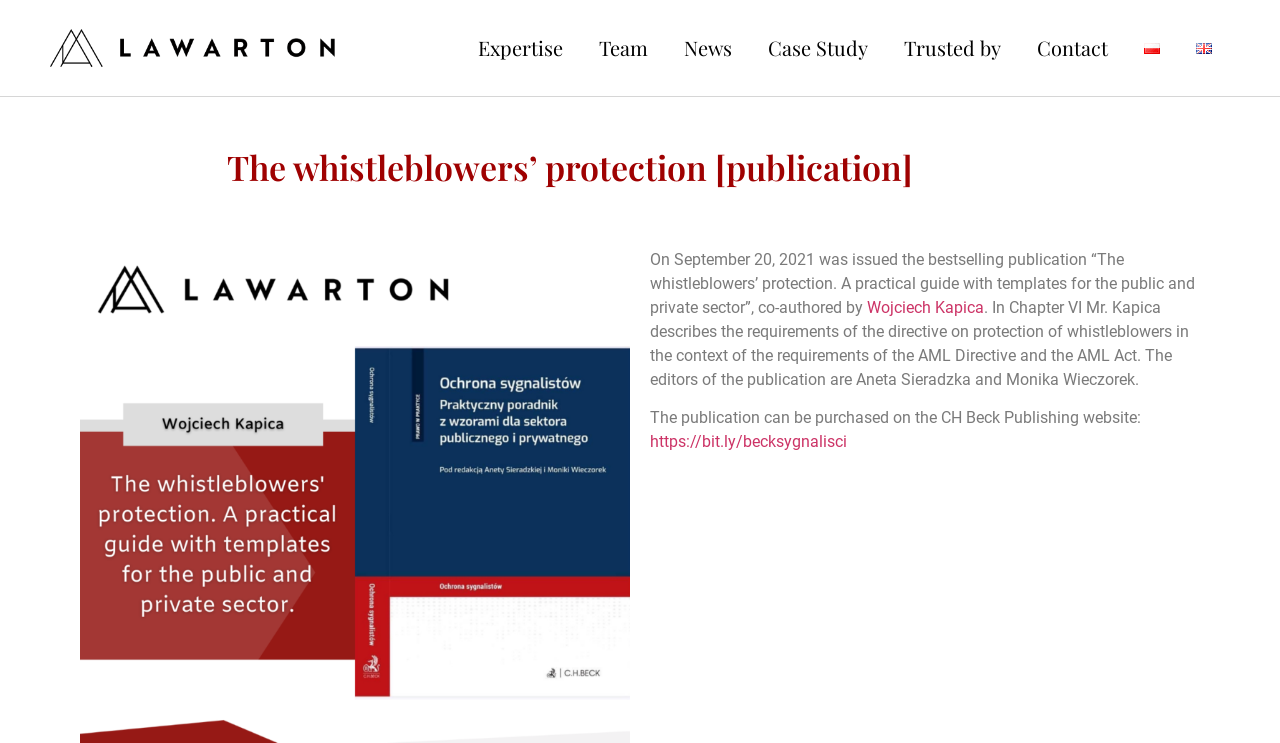From the element description: "alt="English"", extract the bounding box coordinates of the UI element. The coordinates should be expressed as four float numbers between 0 and 1, in the order [left, top, right, bottom].

[0.92, 0.034, 0.961, 0.096]